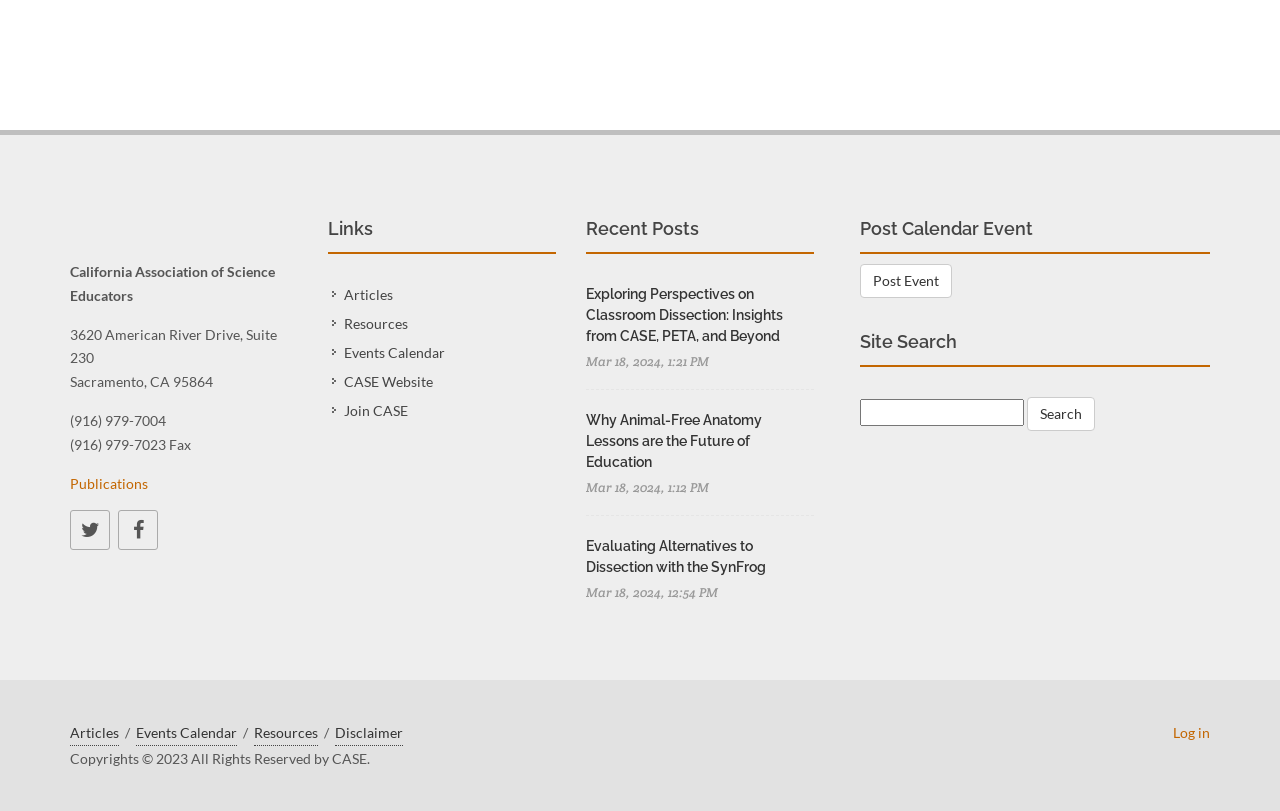Refer to the image and answer the question with as much detail as possible: What is the title of the first recent post?

The title of the first recent post can be found in the 'Recent Posts' section, in the first heading element, which reads 'Exploring Perspectives on Classroom Dissection: Insights from CASE, PETA, and Beyond'.